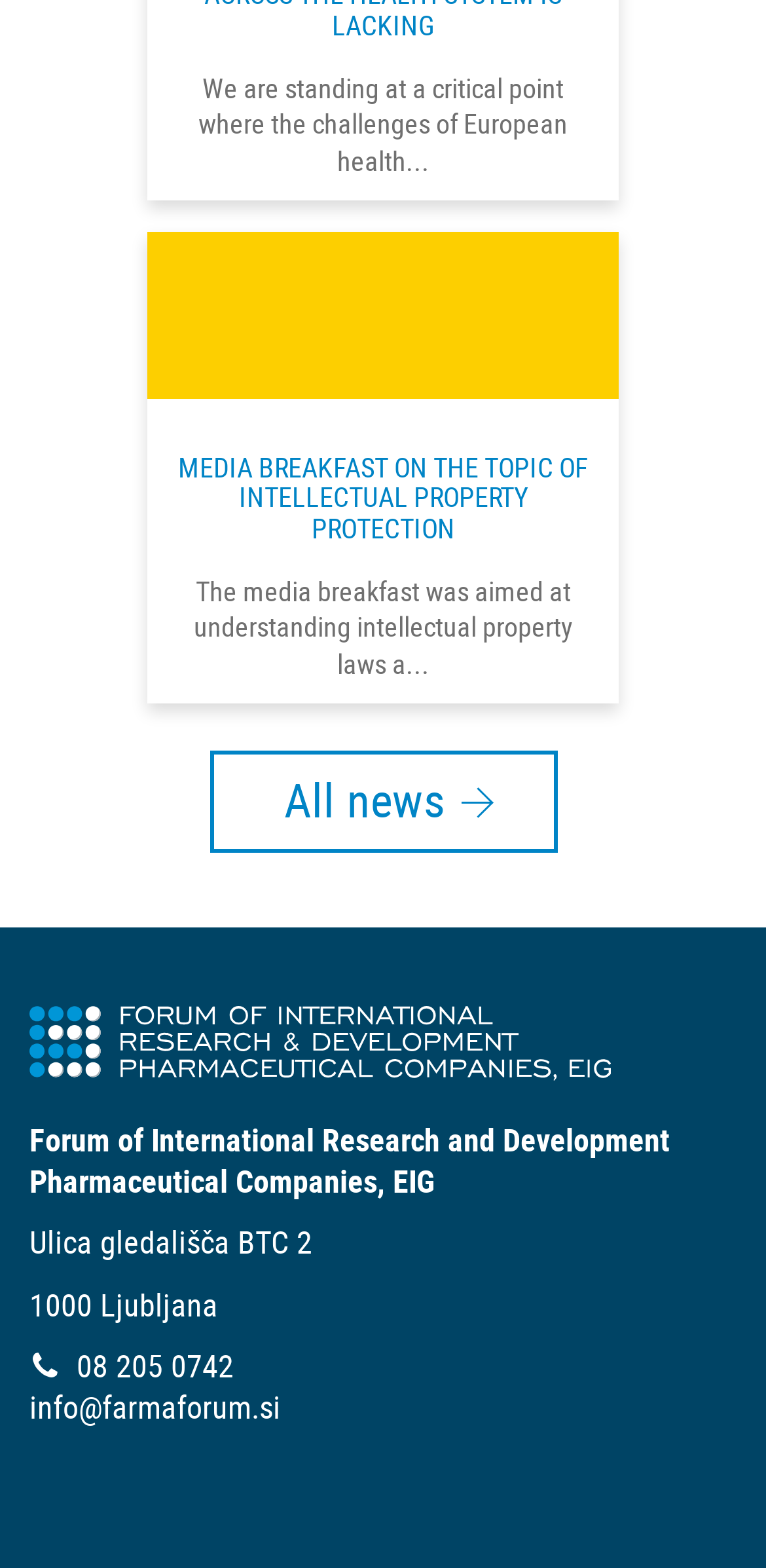Predict the bounding box coordinates for the UI element described as: "All news". The coordinates should be four float numbers between 0 and 1, presented as [left, top, right, bottom].

[0.273, 0.479, 0.727, 0.543]